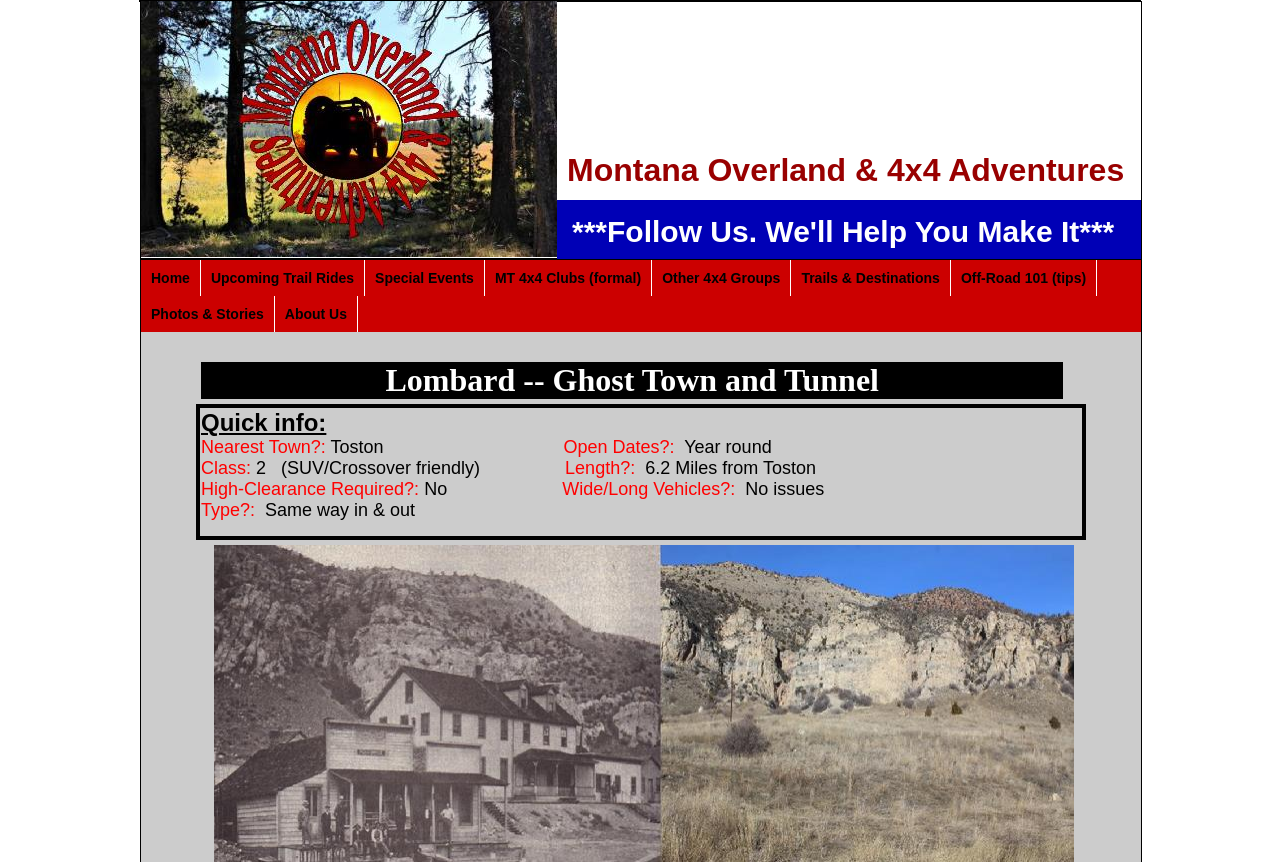Determine the bounding box coordinates of the clickable area required to perform the following instruction: "View Upcoming Trail Rides". The coordinates should be represented as four float numbers between 0 and 1: [left, top, right, bottom].

[0.157, 0.302, 0.285, 0.343]